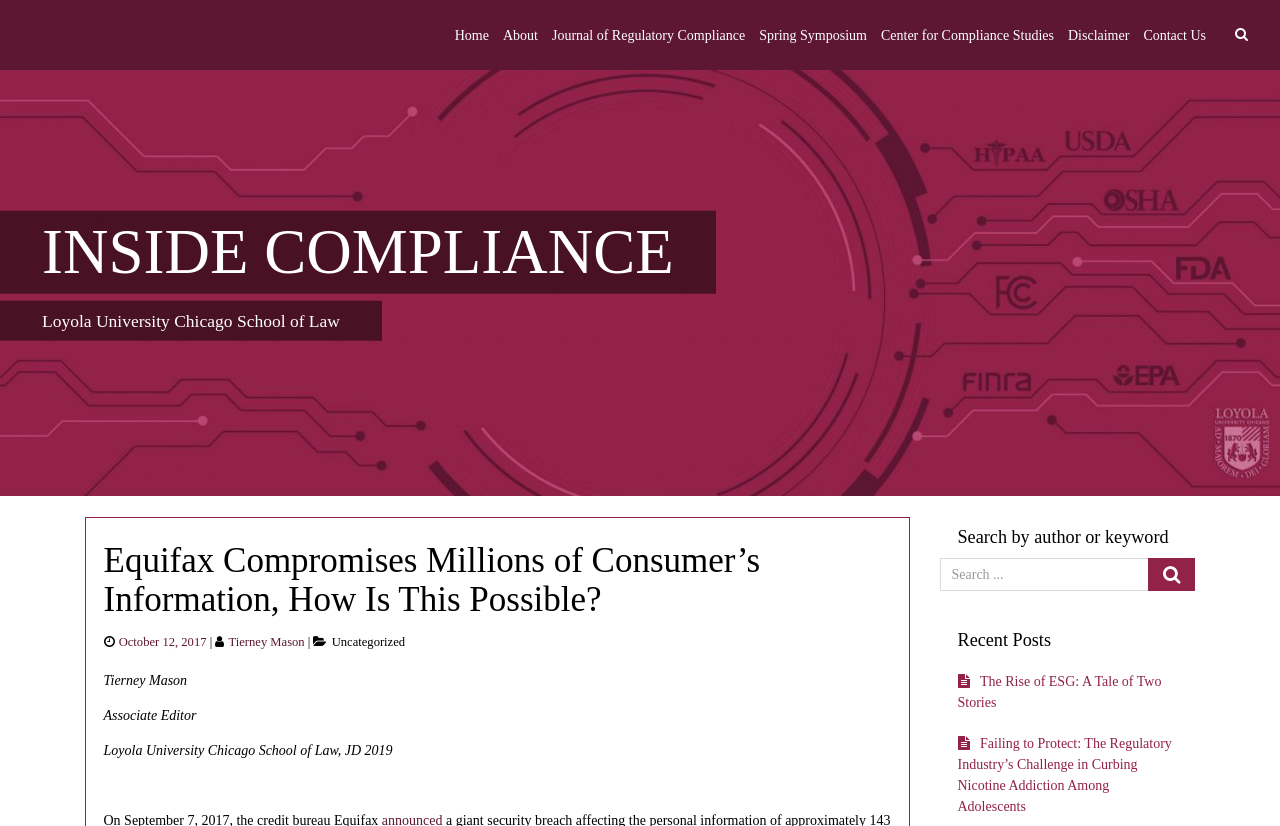Specify the bounding box coordinates of the element's area that should be clicked to execute the given instruction: "go to home page". The coordinates should be four float numbers between 0 and 1, i.e., [left, top, right, bottom].

[0.355, 0.022, 0.382, 0.062]